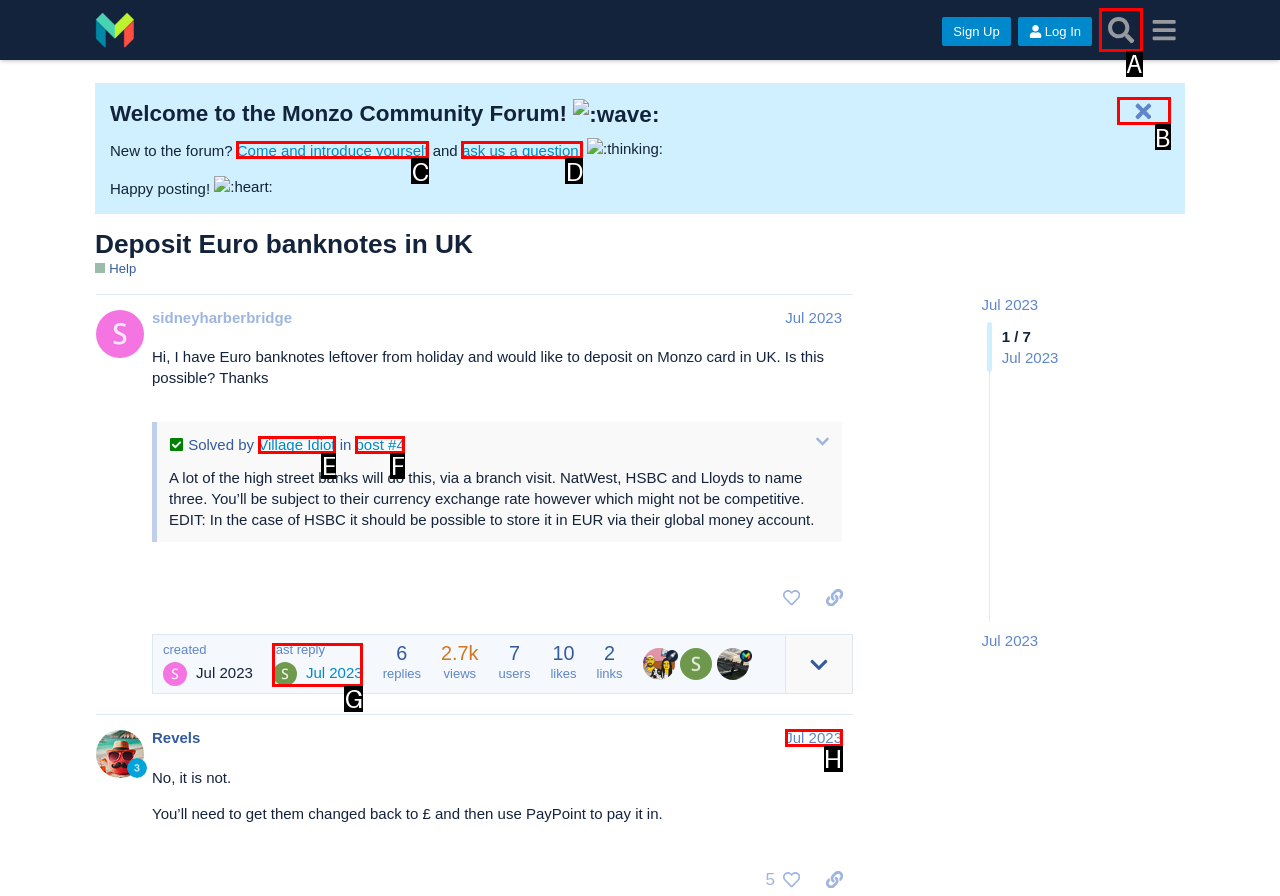Please identify the UI element that matches the description: ask us a question!
Respond with the letter of the correct option.

D